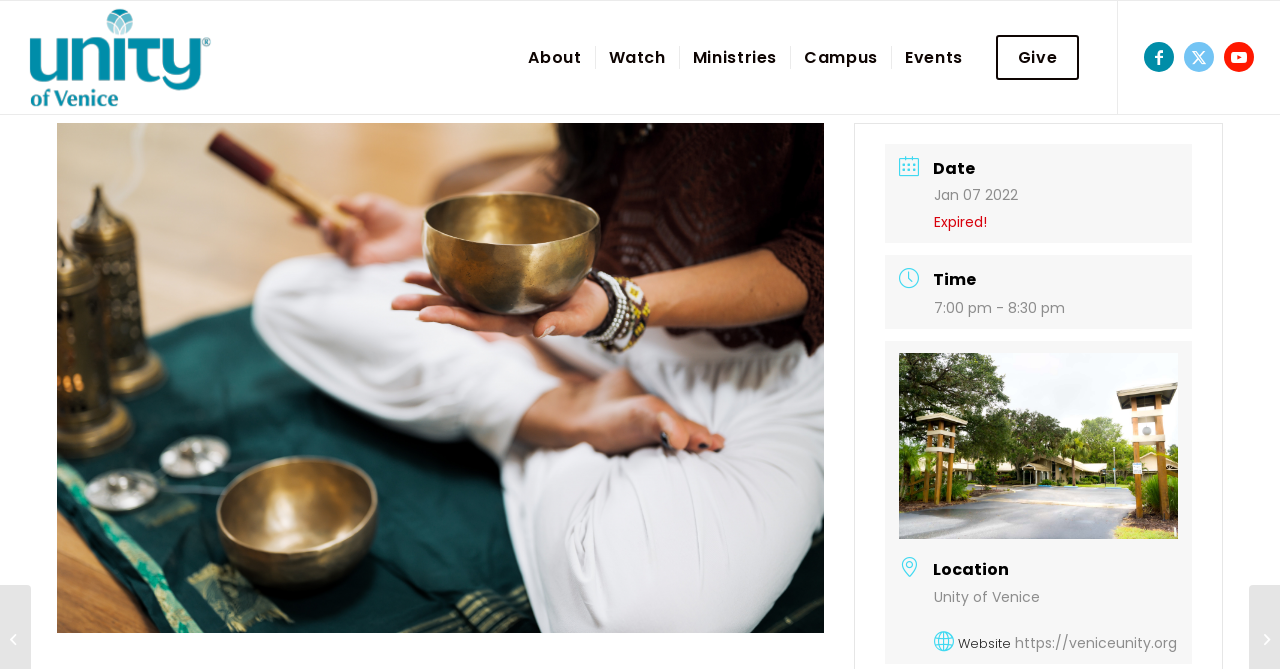Please give a succinct answer using a single word or phrase:
What is the date of the event?

Jan 07 2022